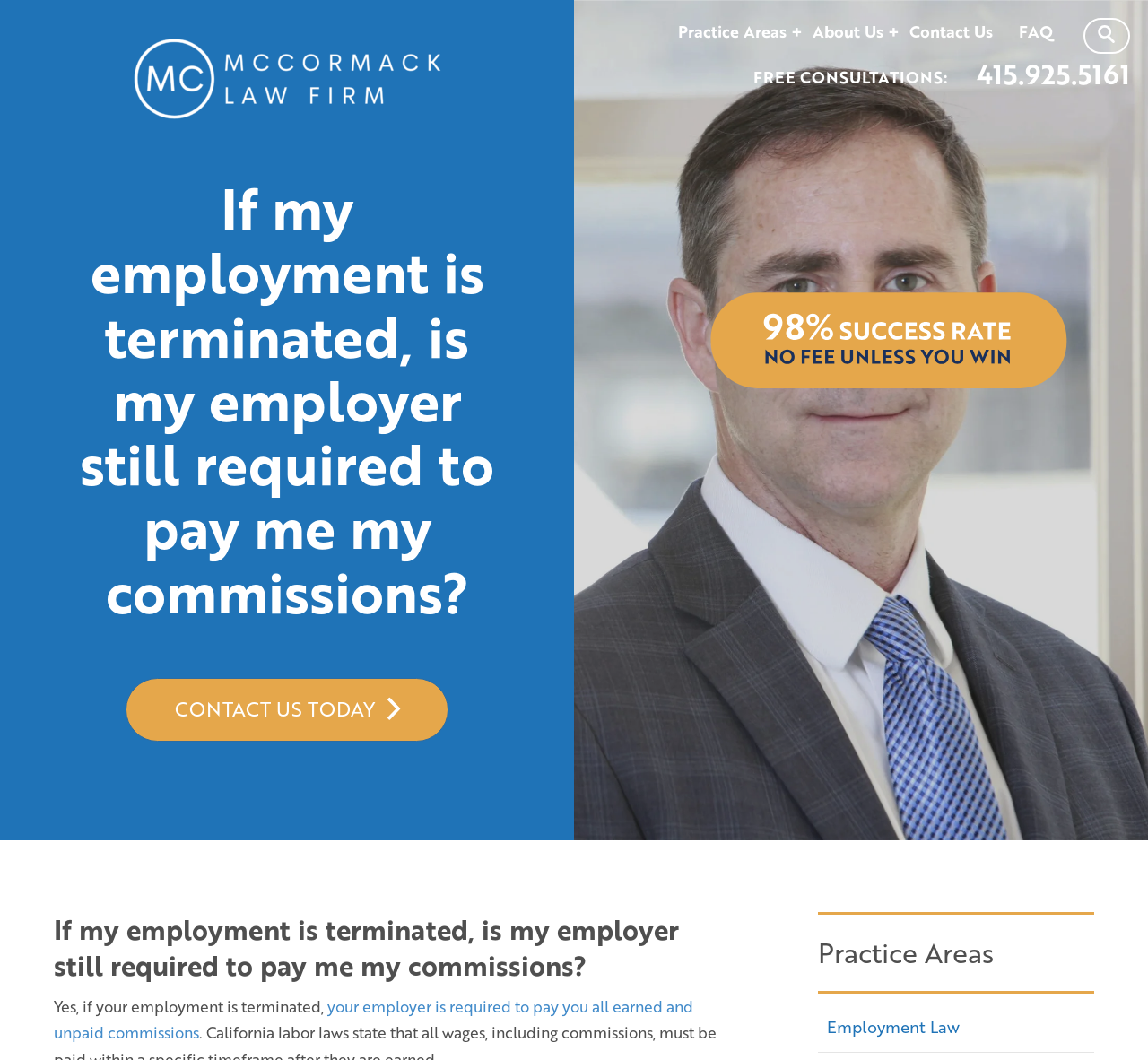What is the name of the lawyer on this webpage?
Provide an in-depth and detailed answer to the question.

I found the answer by looking at the link element with the text 'San Francisco Employment Lawyer Bryan McCormack' which is located at the top of the webpage.